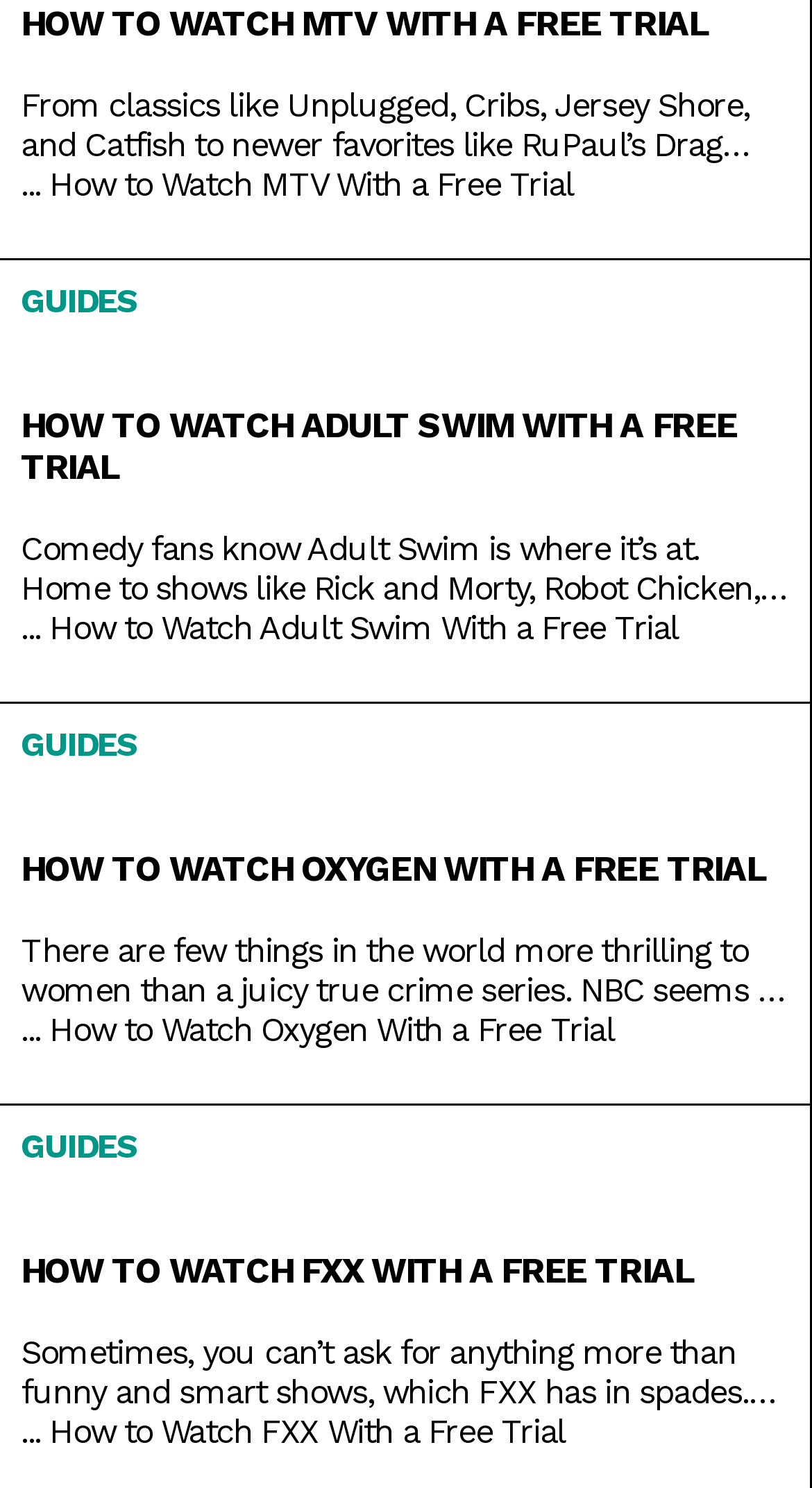How many TV channels are mentioned?
Using the image, elaborate on the answer with as much detail as possible.

I counted the number of headings that start with 'HOW TO WATCH' and found four: MTV, Adult Swim, Oxygen, and FXX.